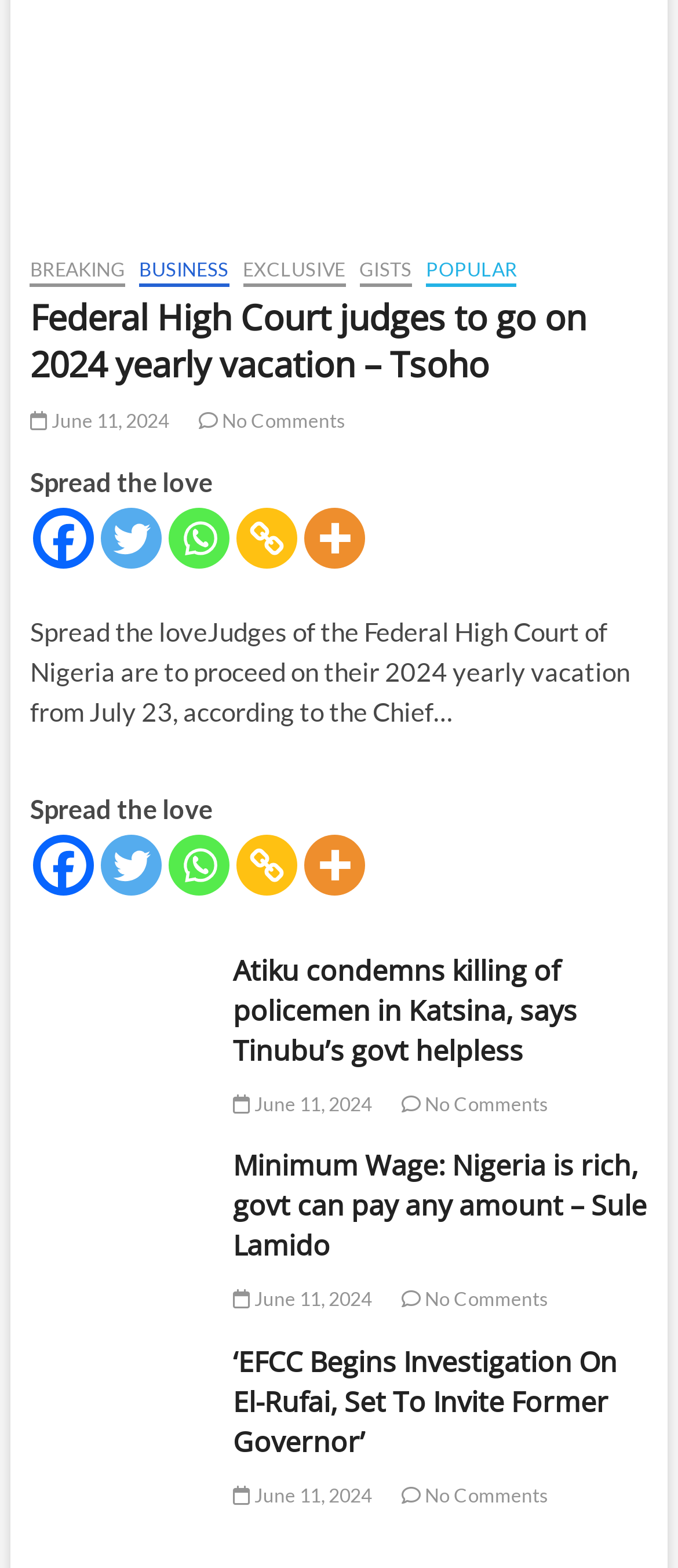Please locate the bounding box coordinates of the element that should be clicked to achieve the given instruction: "Click on the 'BREAKING' link".

[0.044, 0.164, 0.184, 0.182]